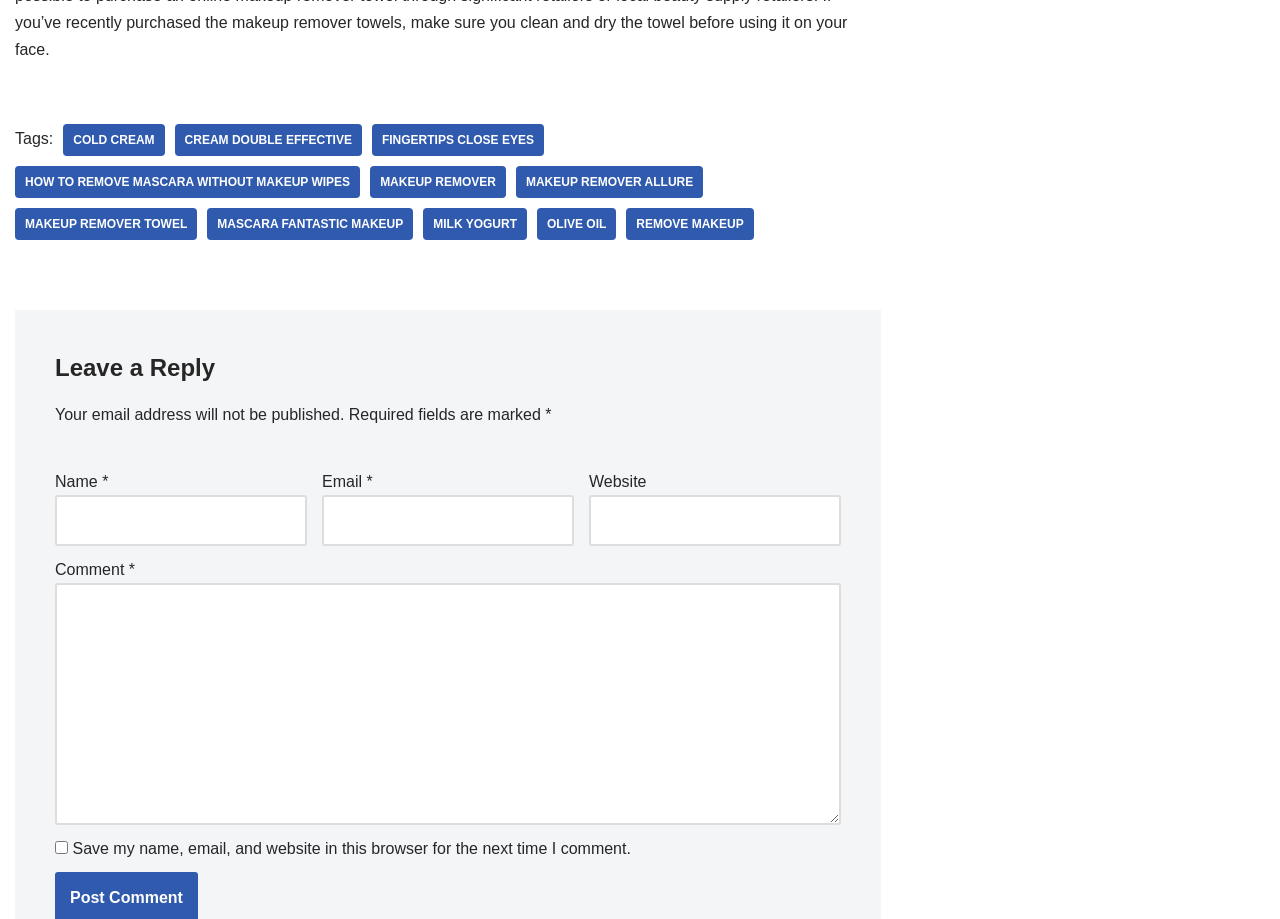Use a single word or phrase to answer the question: 
What is the topic of the webpage?

Makeup removal